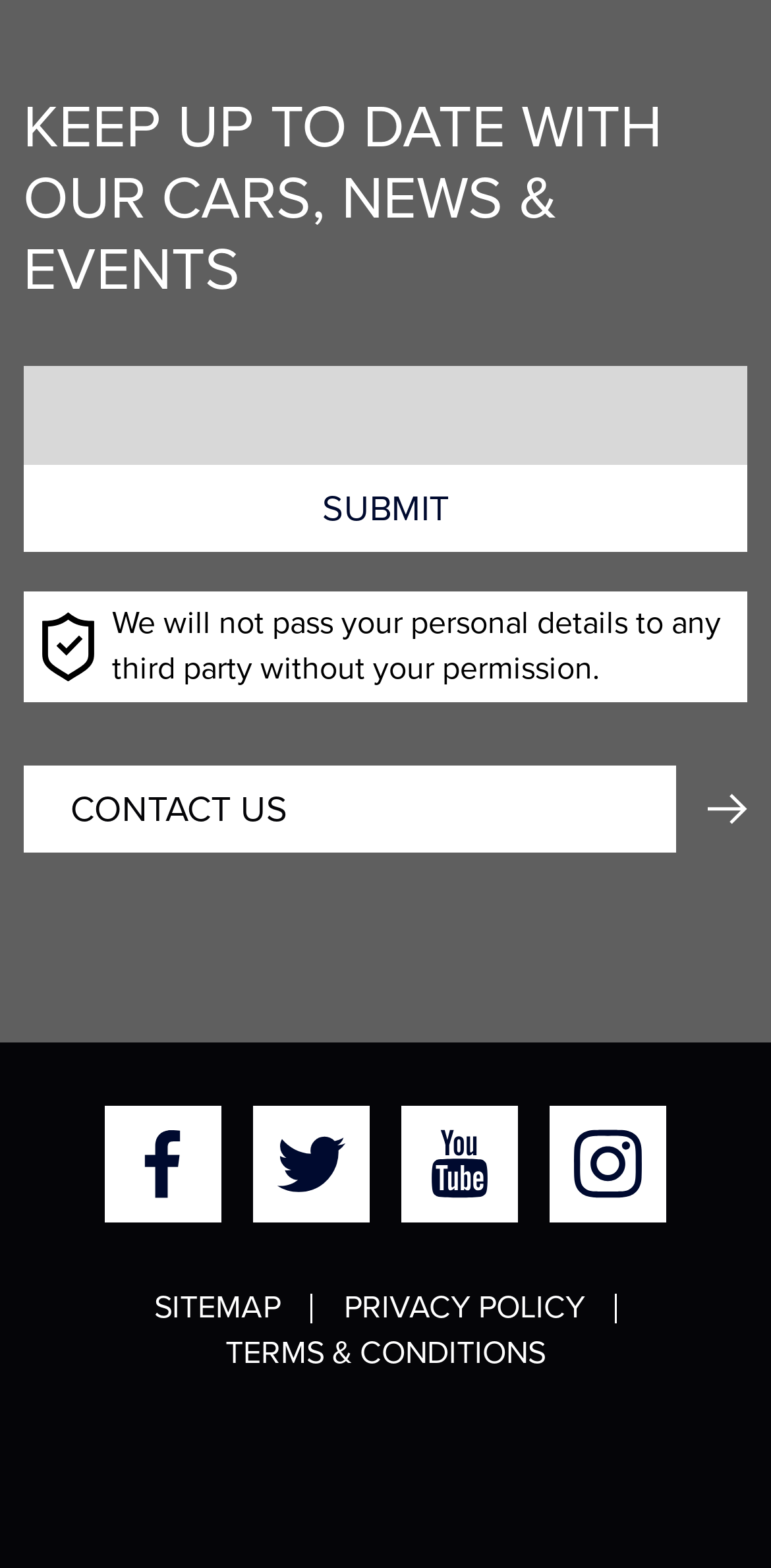Please find the bounding box for the UI component described as follows: "Sitemap".

[0.2, 0.822, 0.364, 0.847]